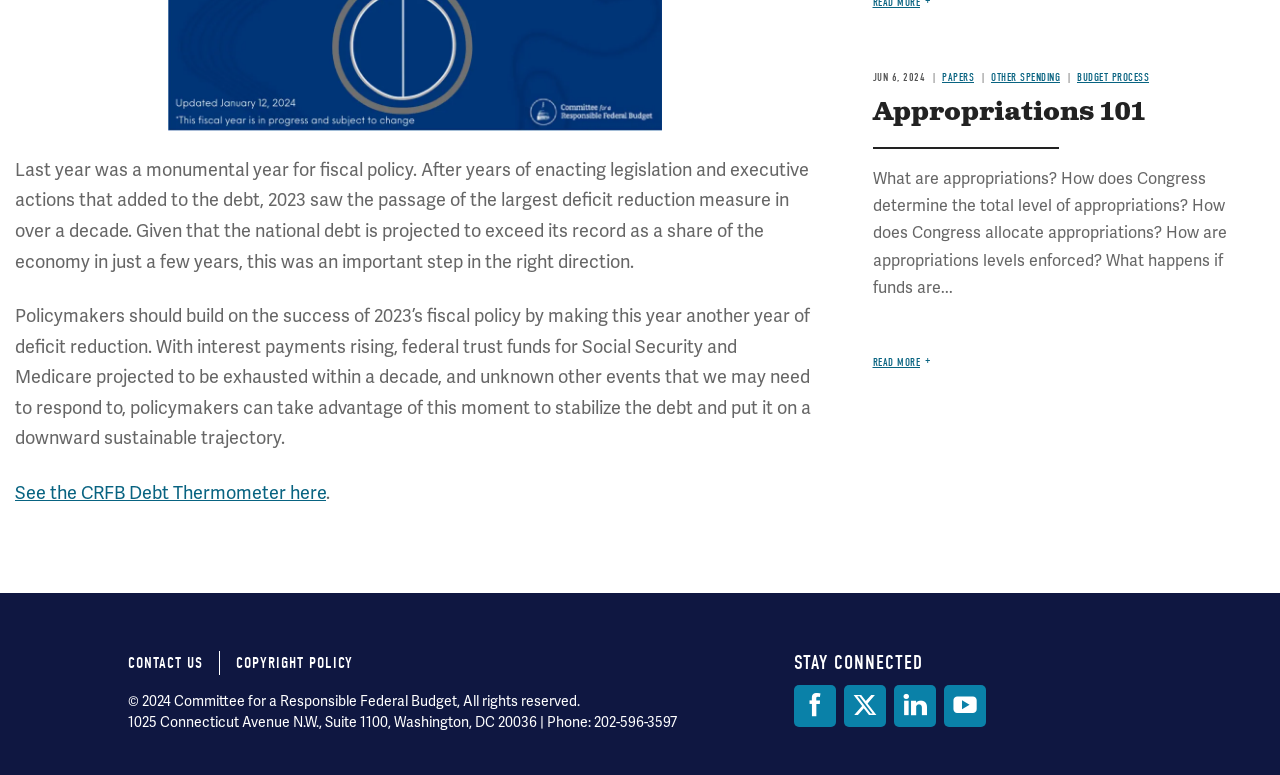Determine the bounding box coordinates for the area that should be clicked to carry out the following instruction: "Read more about Appropriations 101".

[0.682, 0.459, 0.727, 0.476]